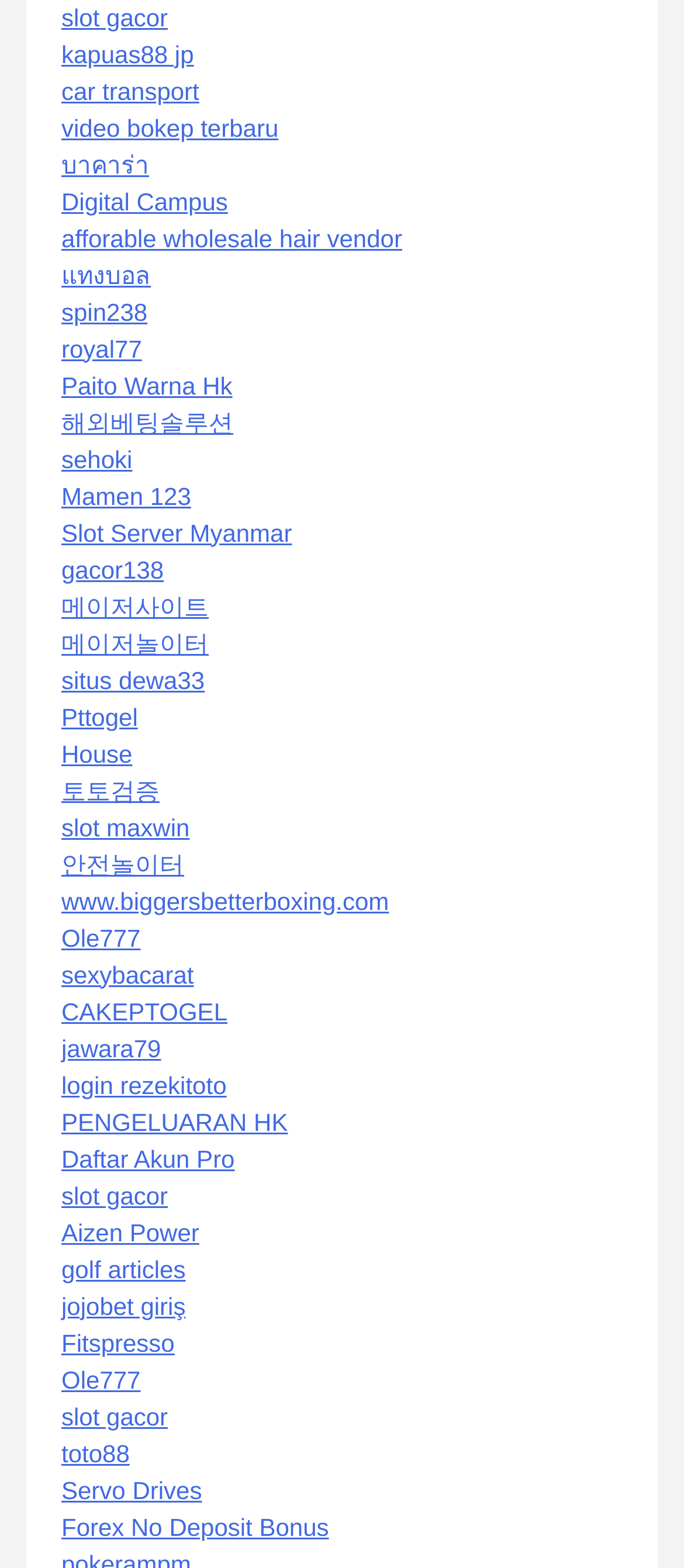Please identify the bounding box coordinates of the area I need to click to accomplish the following instruction: "Go to the '토토검증' website".

[0.09, 0.495, 0.233, 0.513]